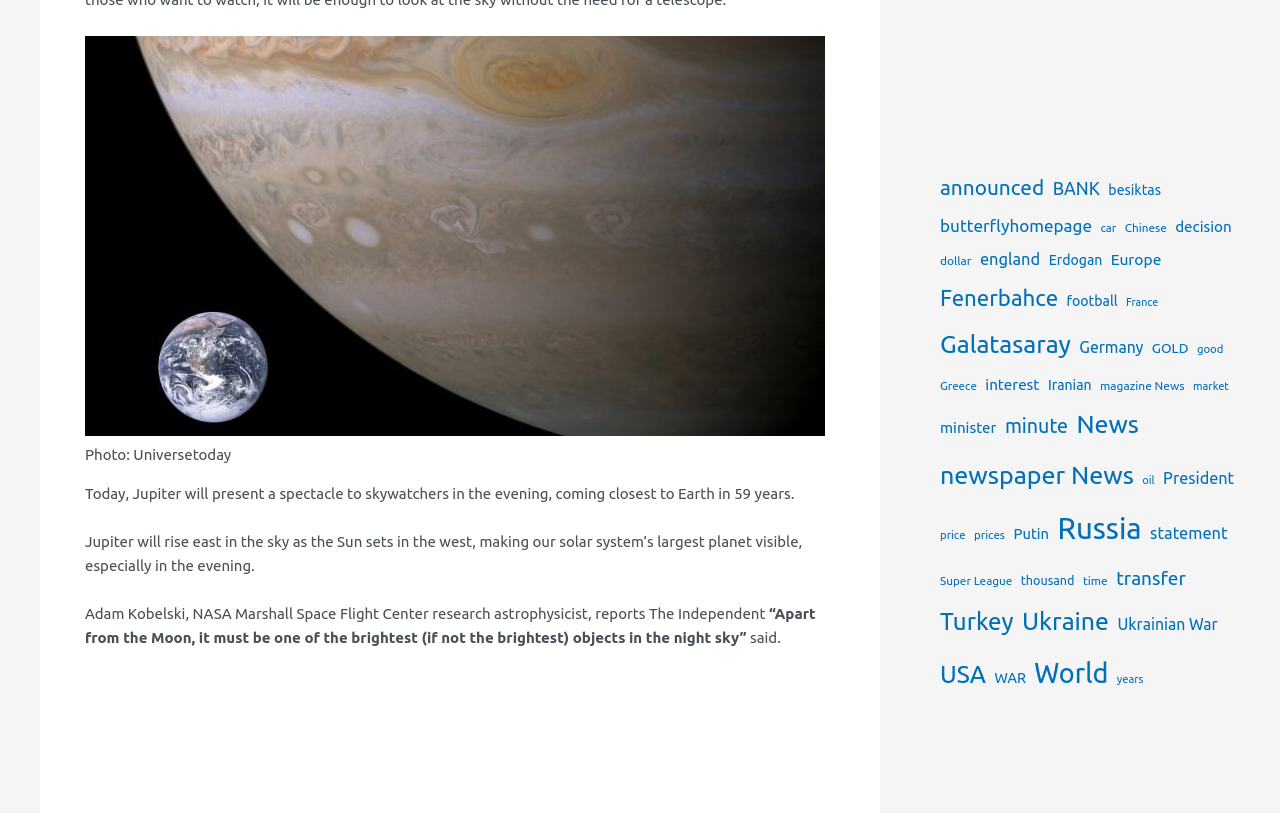Using the format (top-left x, top-left y, bottom-right x, bottom-right y), and given the element description, identify the bounding box coordinates within the screenshot: Putin

[0.792, 0.639, 0.82, 0.675]